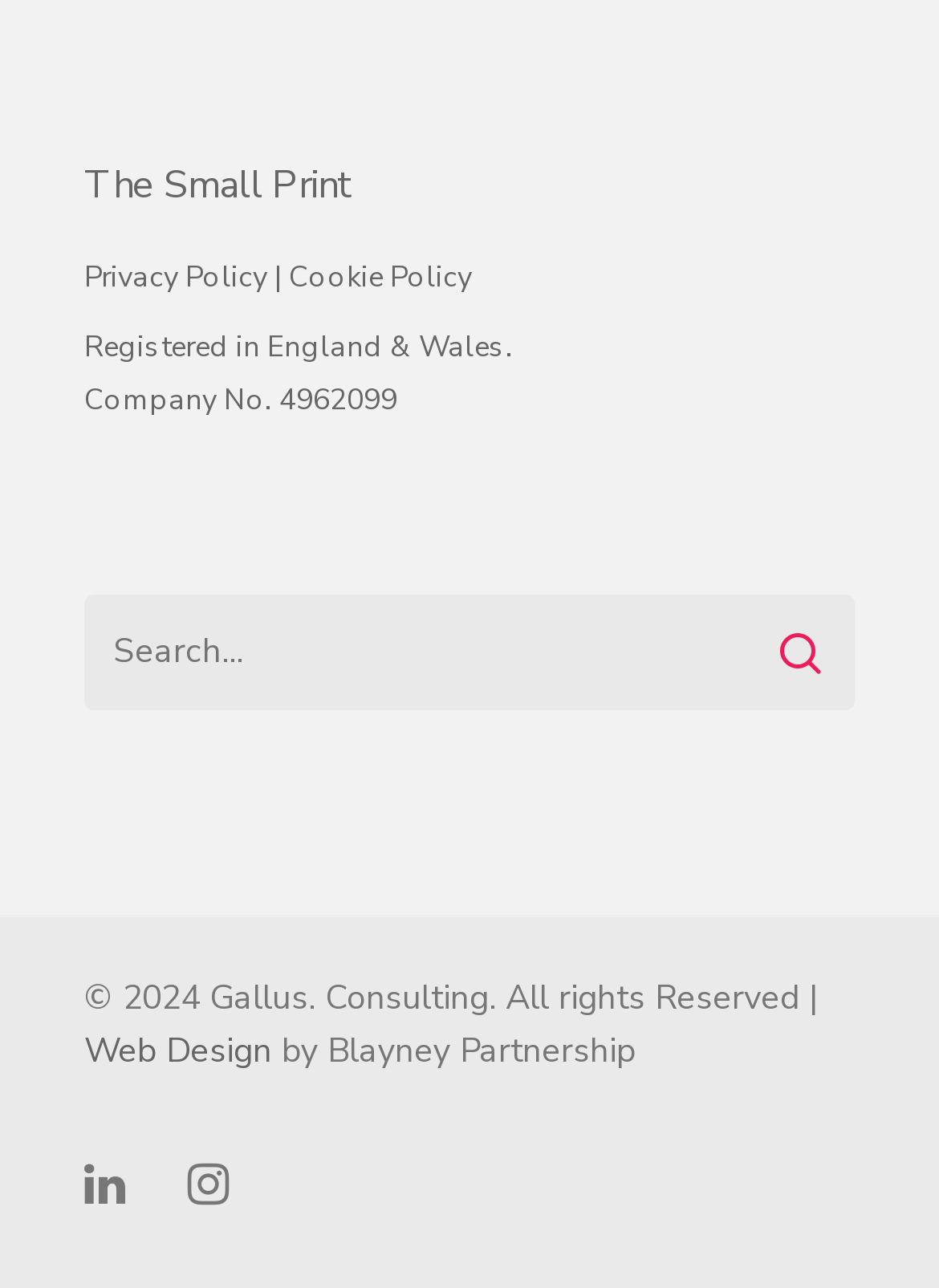Who designed the website?
Look at the screenshot and provide an in-depth answer.

I found a static text element that says 'by Blayney Partnership' next to a link that says 'Web Design'. This suggests that Blayney Partnership is the designer of the website.